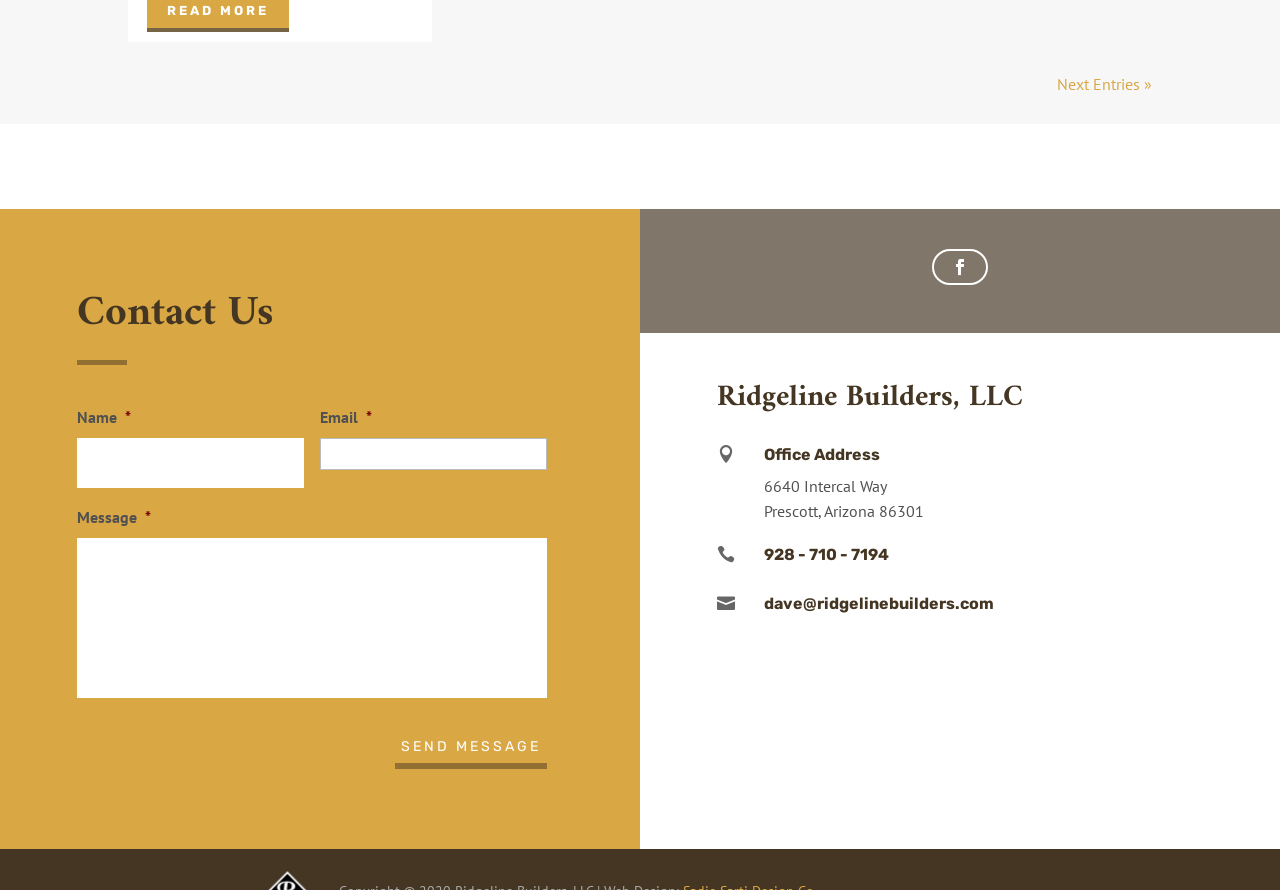Respond with a single word or phrase to the following question:
What is the office address?

6640 Intercal Way, Prescott, Arizona 86301